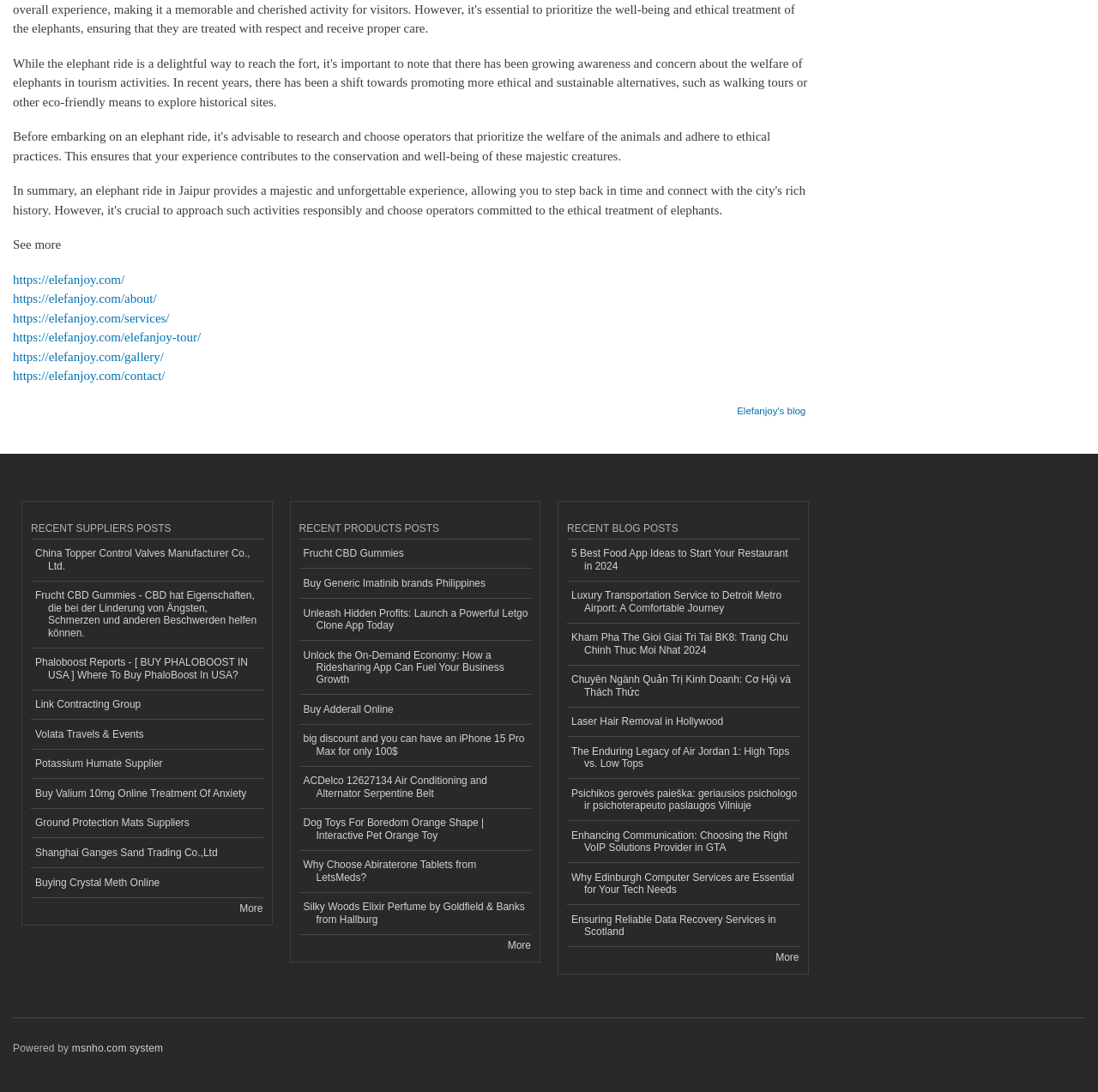Identify the bounding box coordinates for the UI element described as: "Link Contracting Group". The coordinates should be provided as four floats between 0 and 1: [left, top, right, bottom].

[0.028, 0.632, 0.239, 0.659]